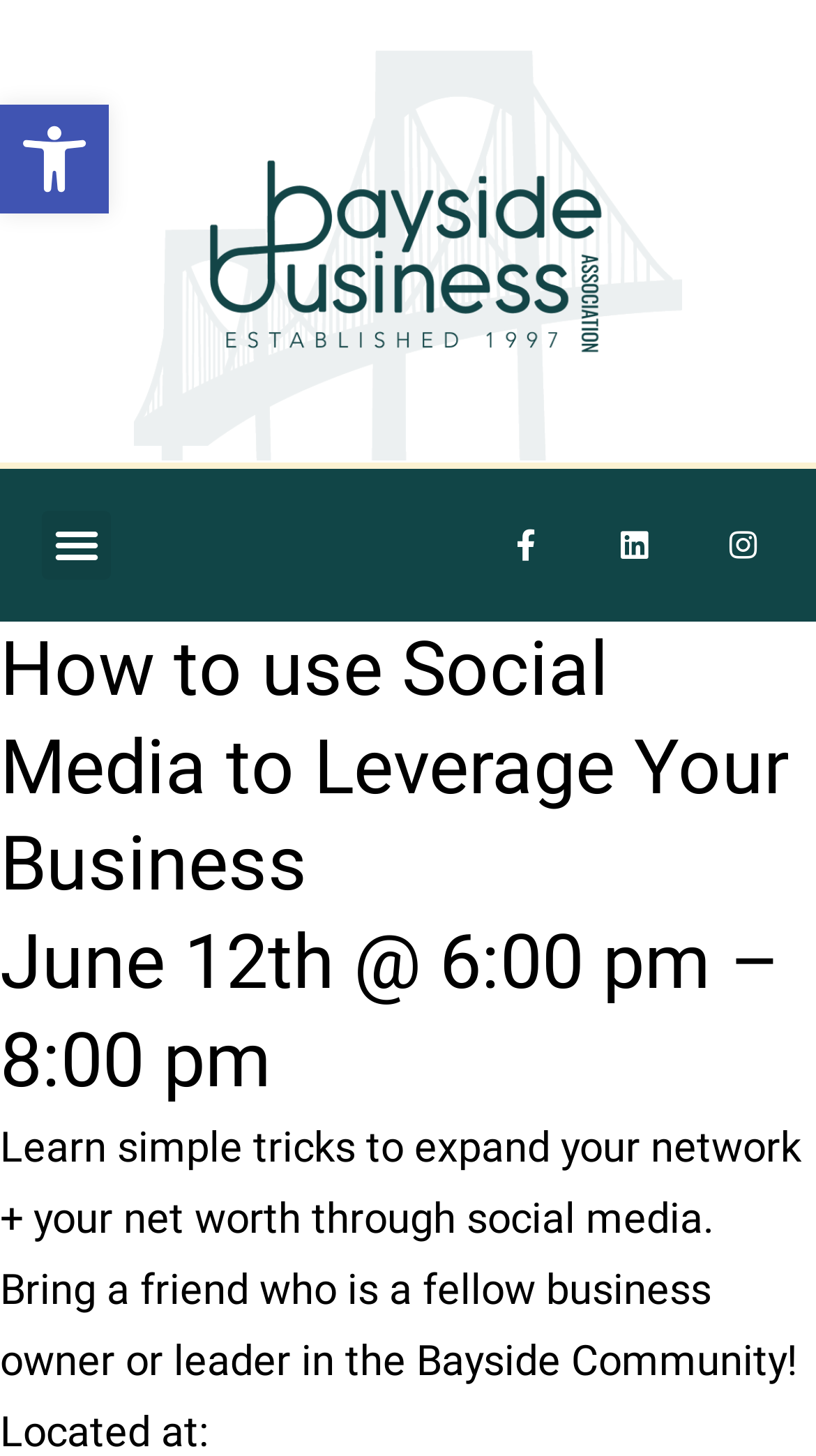What is the event about?
Offer a detailed and exhaustive answer to the question.

Based on the heading 'How to use Social Media to Leverage Your Business' and the static text 'Learn simple tricks to expand your network + your net worth through social media.', it can be inferred that the event is about using social media to benefit one's business.